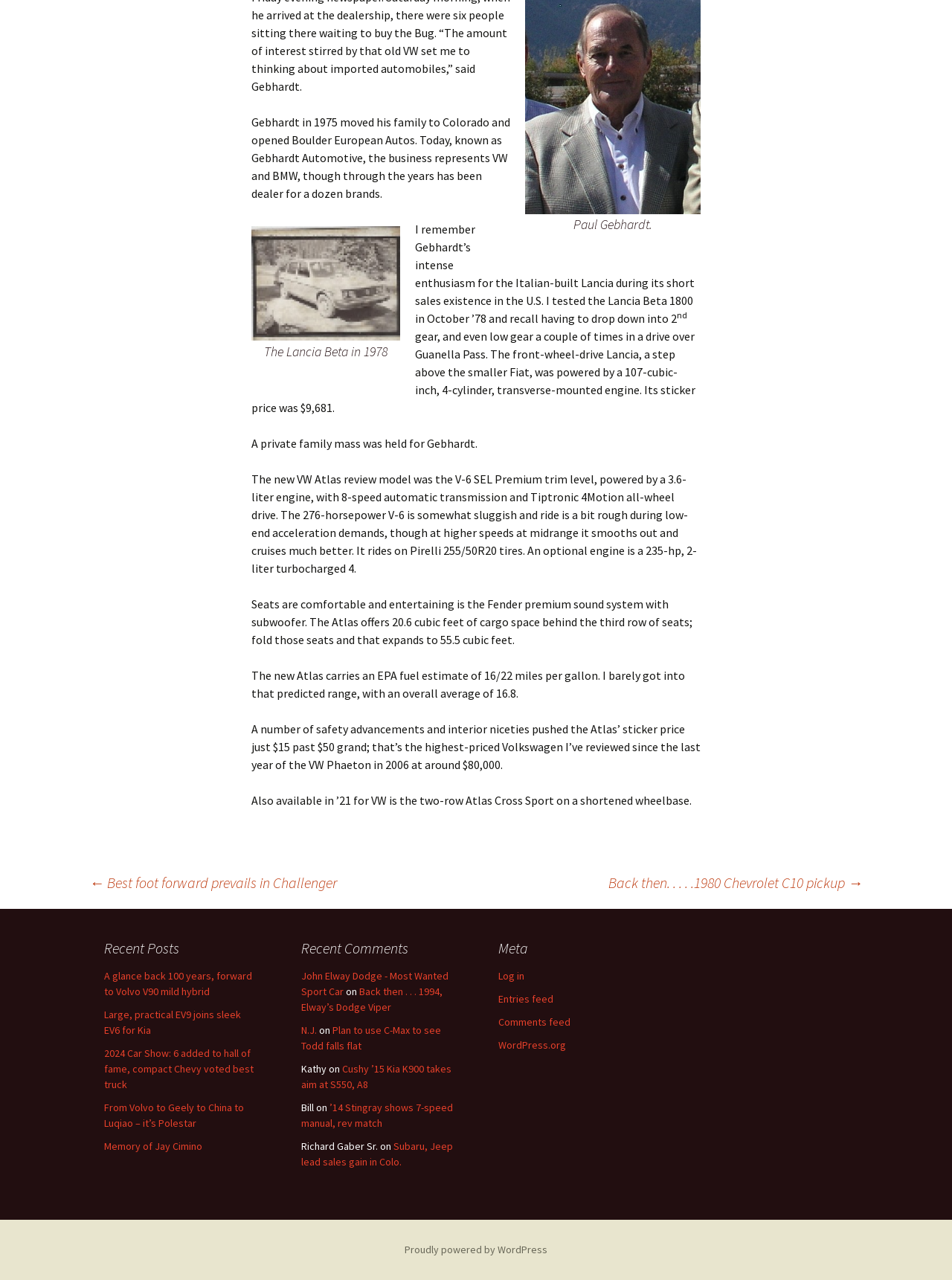Refer to the screenshot and answer the following question in detail:
What is the name of the person mentioned in the first paragraph?

The first paragraph mentions a person named Paul Gebhardt, who moved his family to Colorado and opened Boulder European Autos.